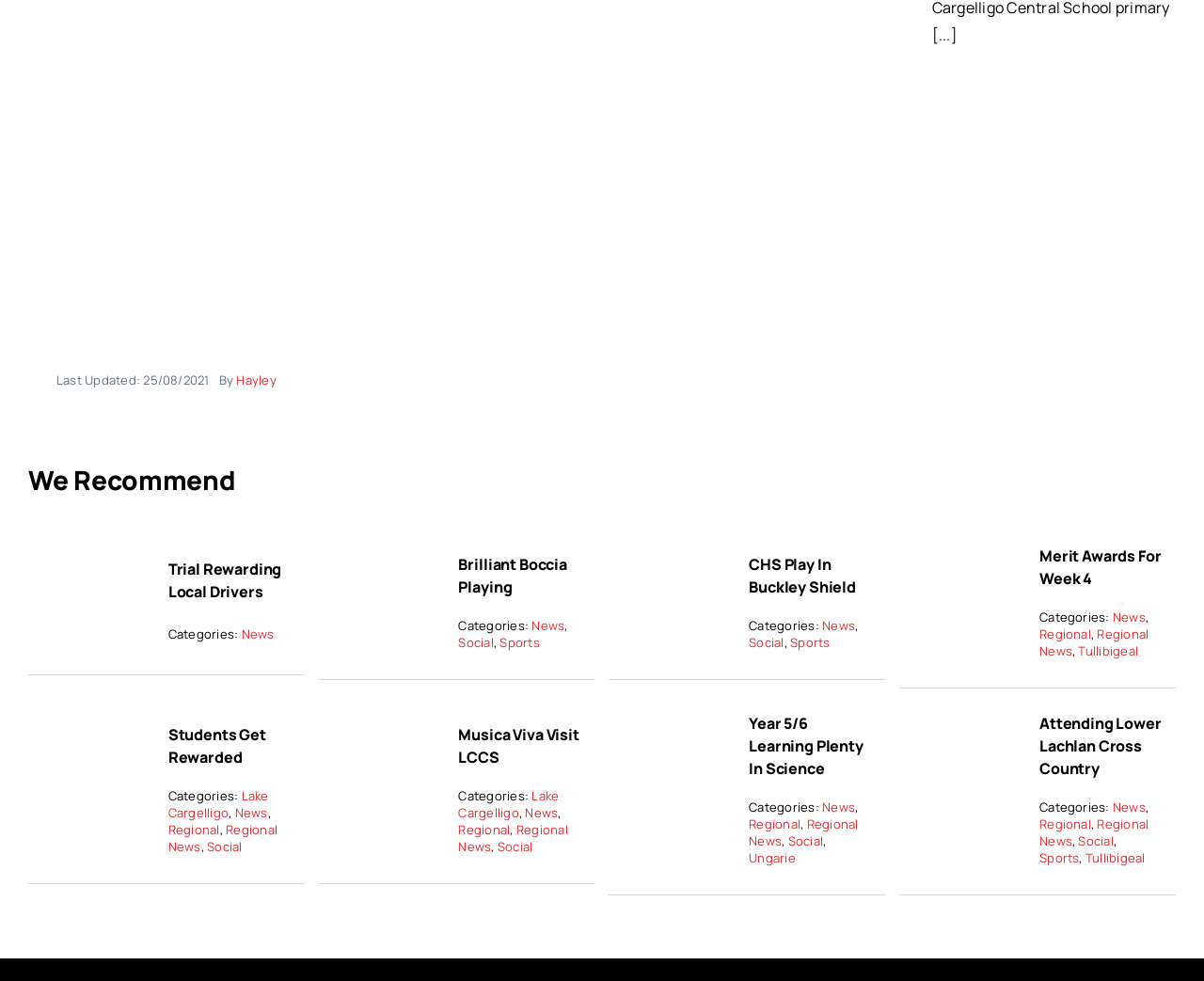Identify the bounding box coordinates of the clickable region to carry out the given instruction: "Explore 'Students Get Rewarded'".

[0.14, 0.738, 0.221, 0.782]